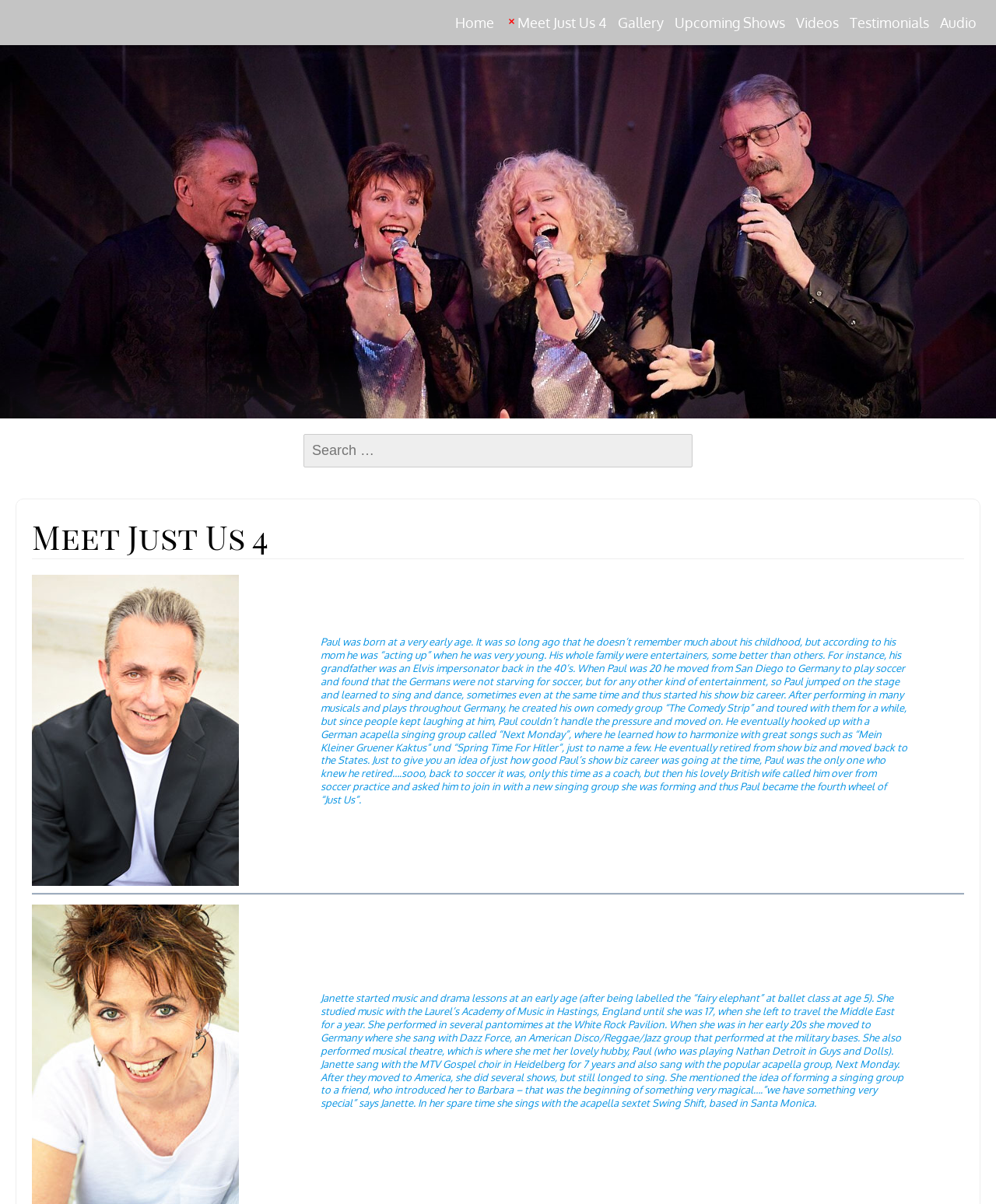Refer to the image and answer the question with as much detail as possible: What is the name of the vocal show group?

I found the heading element 'Vocal Show Group' and its sibling element 'Just Us', which indicates that 'Just Us' is the name of the vocal show group.